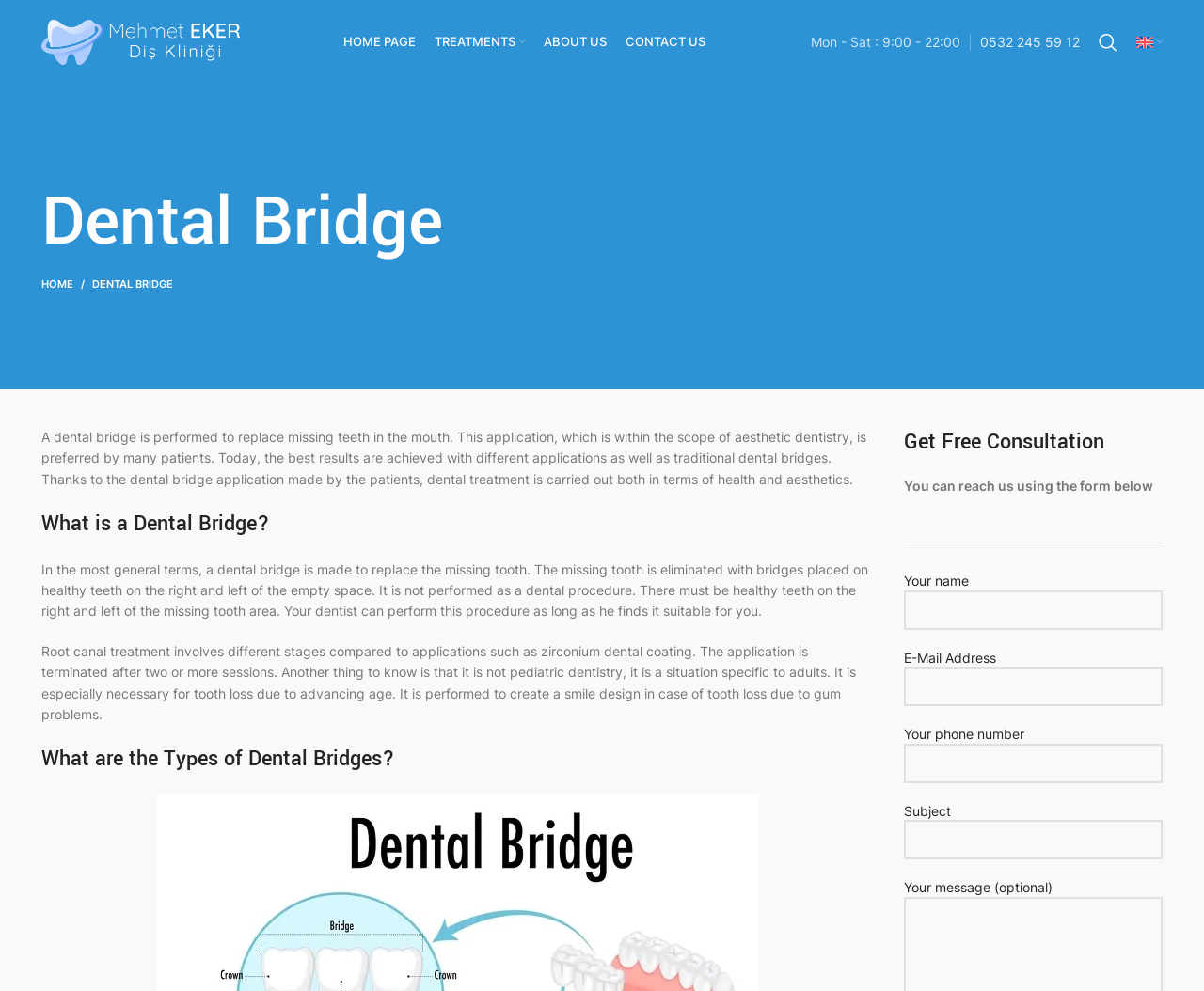Please examine the image and provide a detailed answer to the question: What is the scope of dental bridge application?

According to the webpage, dental bridge application is especially necessary for tooth loss due to advancing age, and it is not a pediatric dentistry, but rather a situation specific to adults.